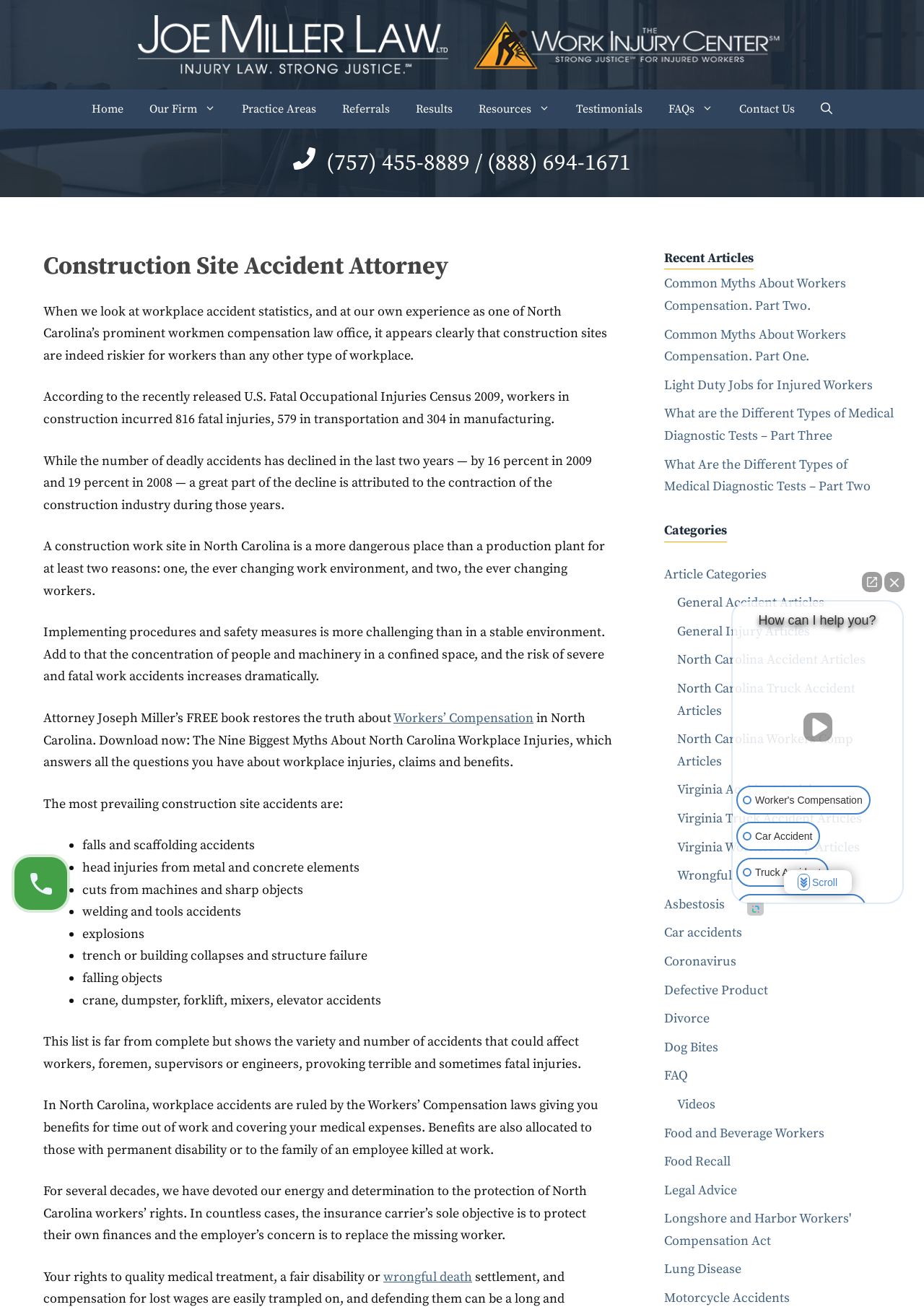Determine the bounding box coordinates of the clickable element to complete this instruction: "Download the free book about Workers' Compensation". Provide the coordinates in the format of four float numbers between 0 and 1, [left, top, right, bottom].

[0.426, 0.543, 0.577, 0.556]